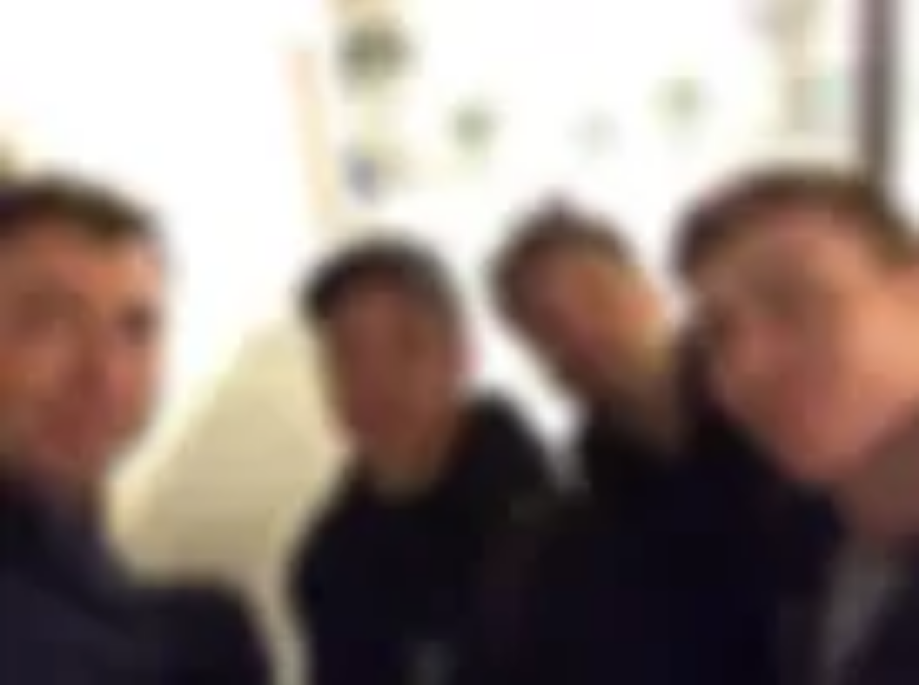What color is the wall in the background?
Based on the image, provide a one-word or brief-phrase response.

Light-colored